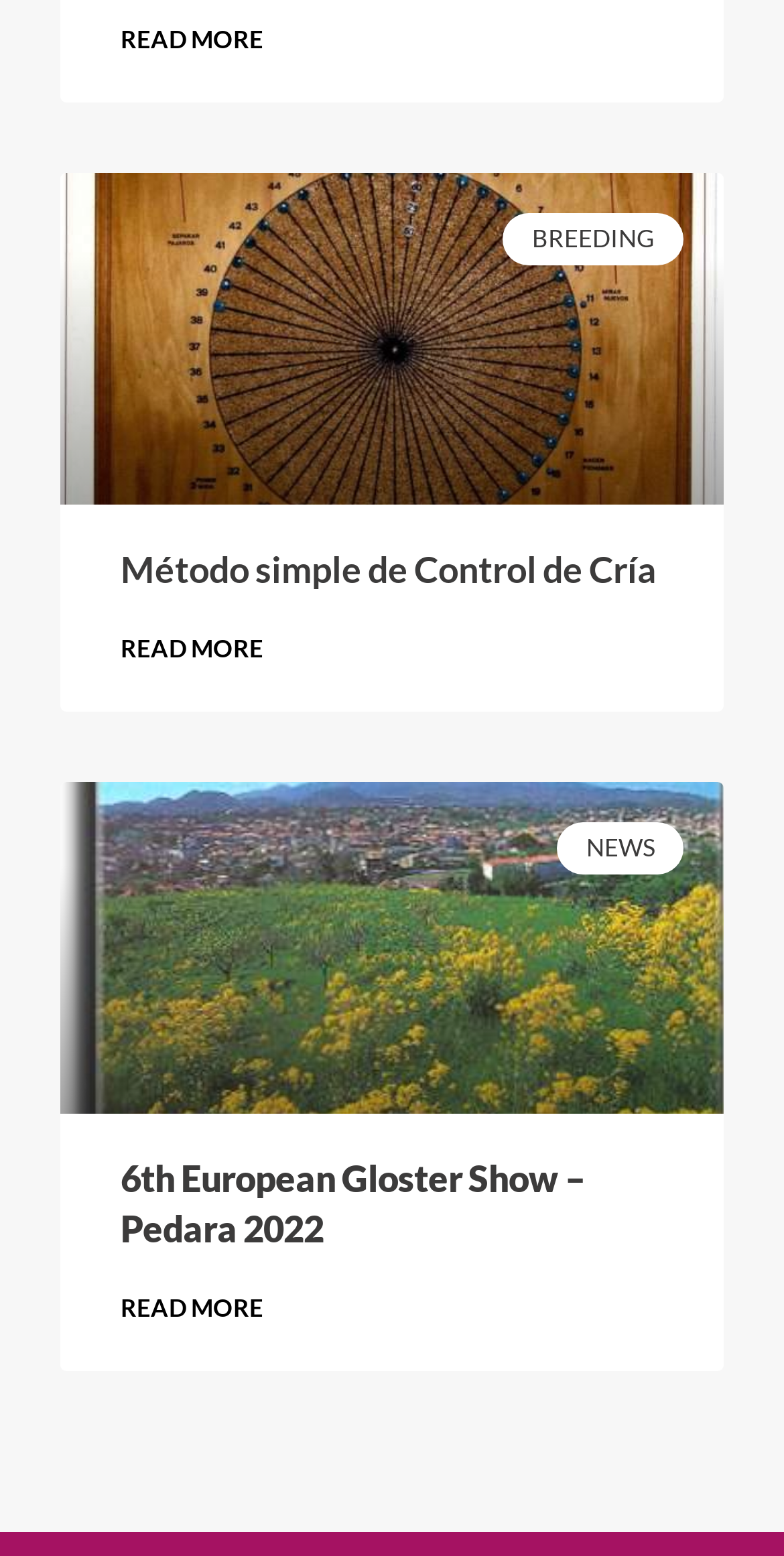Using the format (top-left x, top-left y, bottom-right x, bottom-right y), provide the bounding box coordinates for the described UI element. All values should be floating point numbers between 0 and 1: Read More

[0.154, 0.403, 0.336, 0.431]